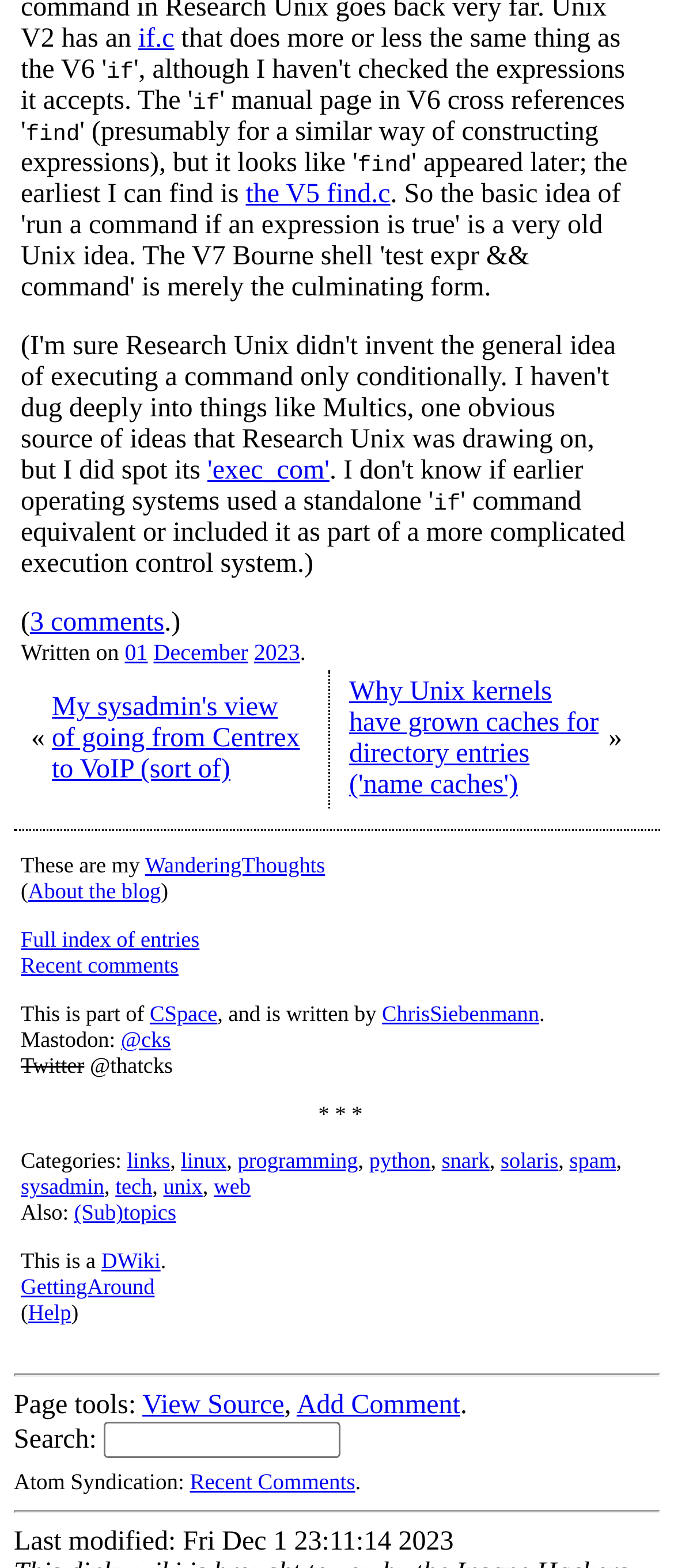What is the title of the first blog post?
Examine the webpage screenshot and provide an in-depth answer to the question.

I found the title of the first blog post by looking at the table element with the bounding box coordinates [0.036, 0.428, 0.933, 0.516]. Inside this table, I found a gridcell element with the text '« My sysadmin's view of going from Centrex to VoIP (sort of)' which is the title of the first blog post.